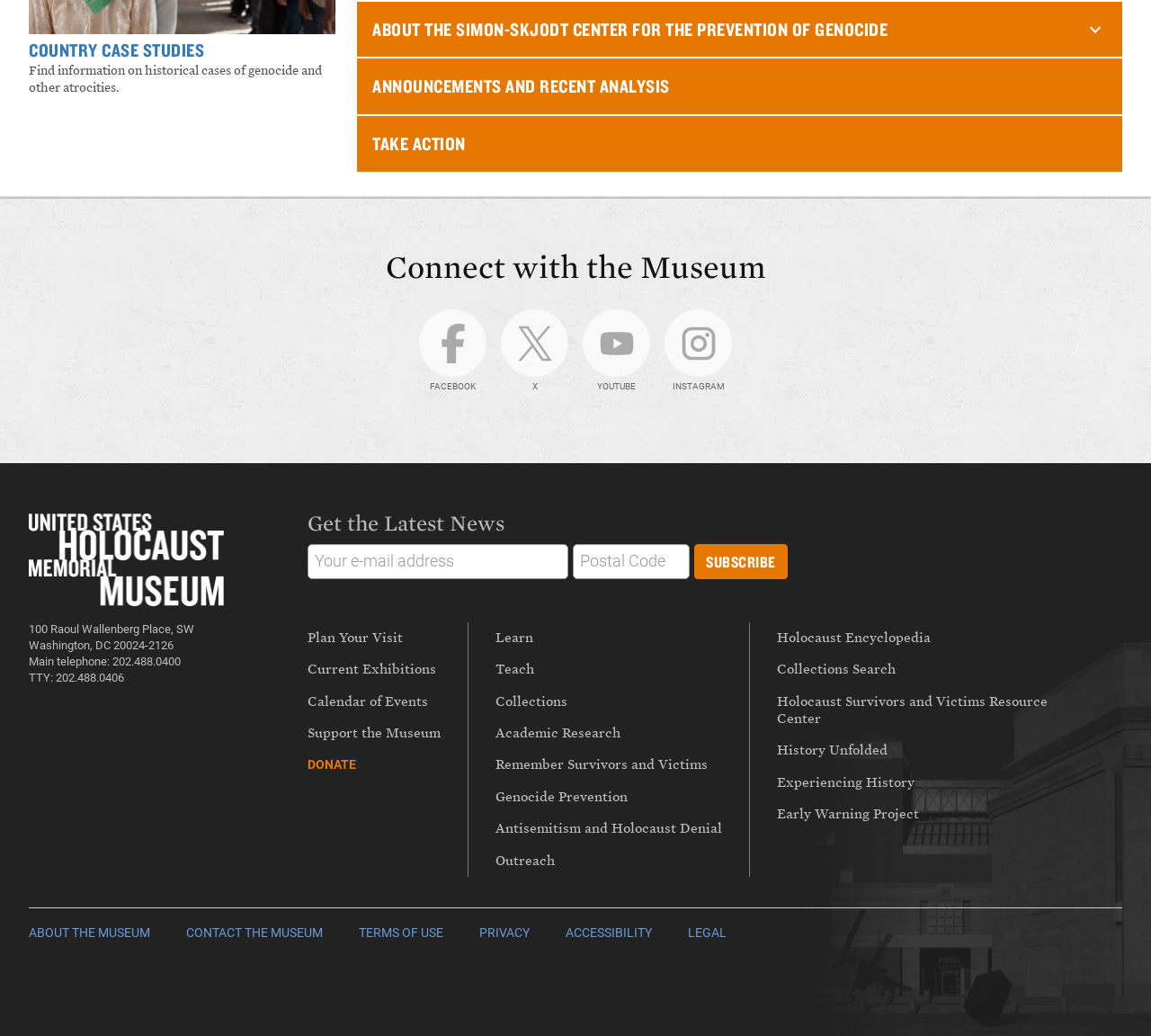Using the element description: "YouTube", determine the bounding box coordinates. The coordinates should be in the format [left, top, right, bottom], with values between 0 and 1.

[0.506, 0.299, 0.565, 0.38]